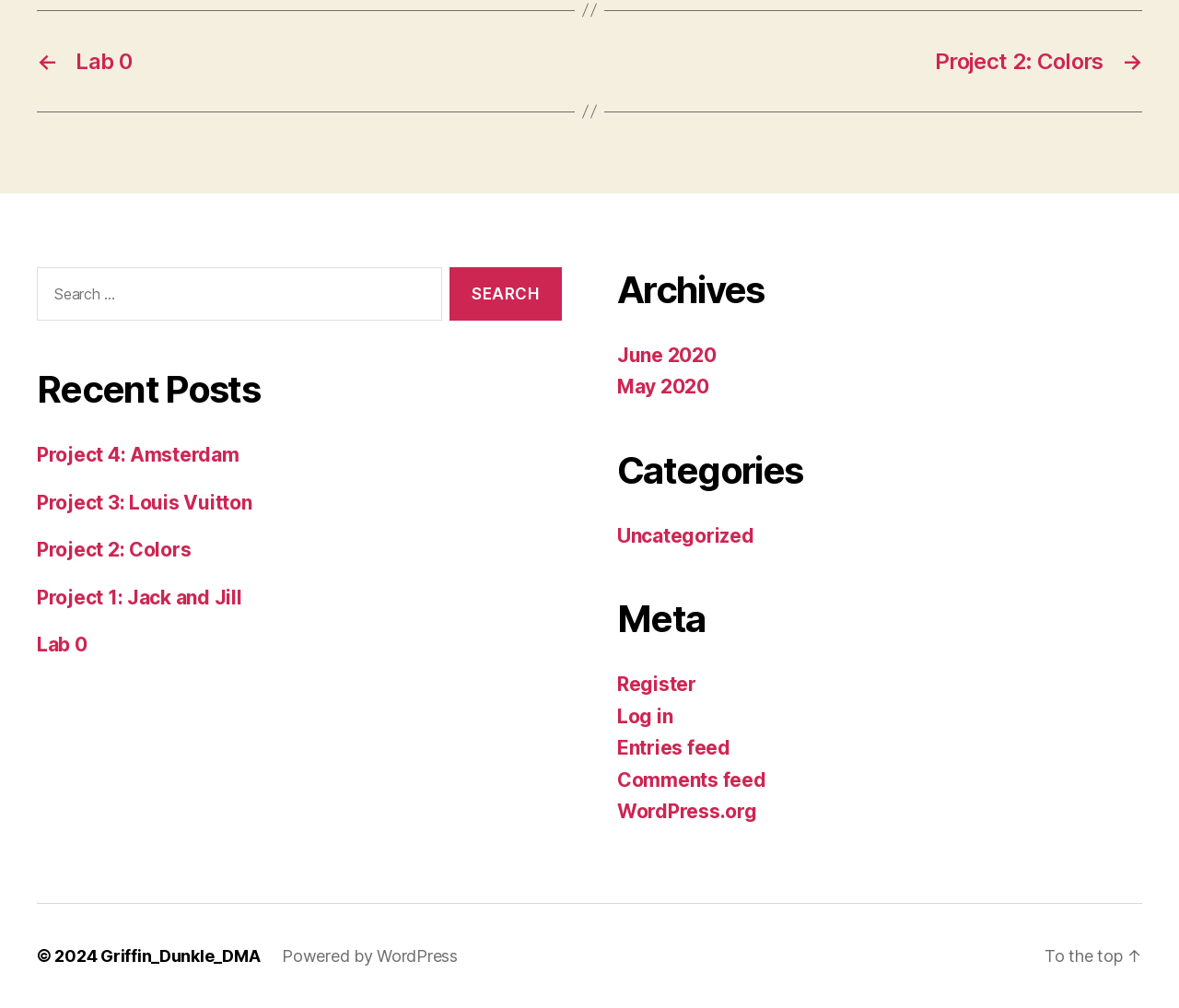Locate the bounding box coordinates of the element that should be clicked to execute the following instruction: "Go to the top of the page".

[0.886, 0.939, 0.969, 0.958]